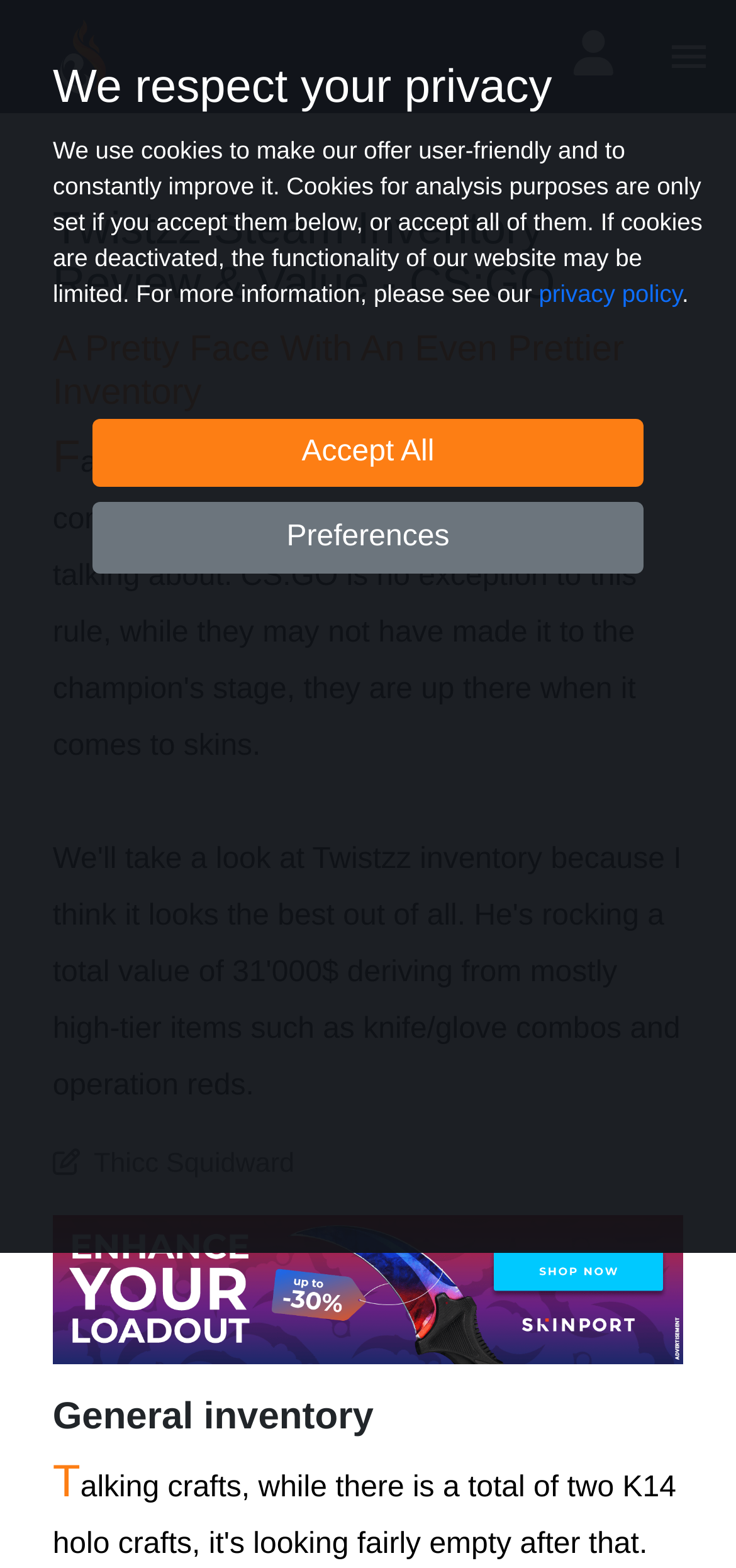For the given element description alt="Esportfire-Logo", determine the bounding box coordinates of the UI element. The coordinates should follow the format (top-left x, top-left y, bottom-right x, bottom-right y) and be within the range of 0 to 1.

[0.08, 0.02, 0.147, 0.04]